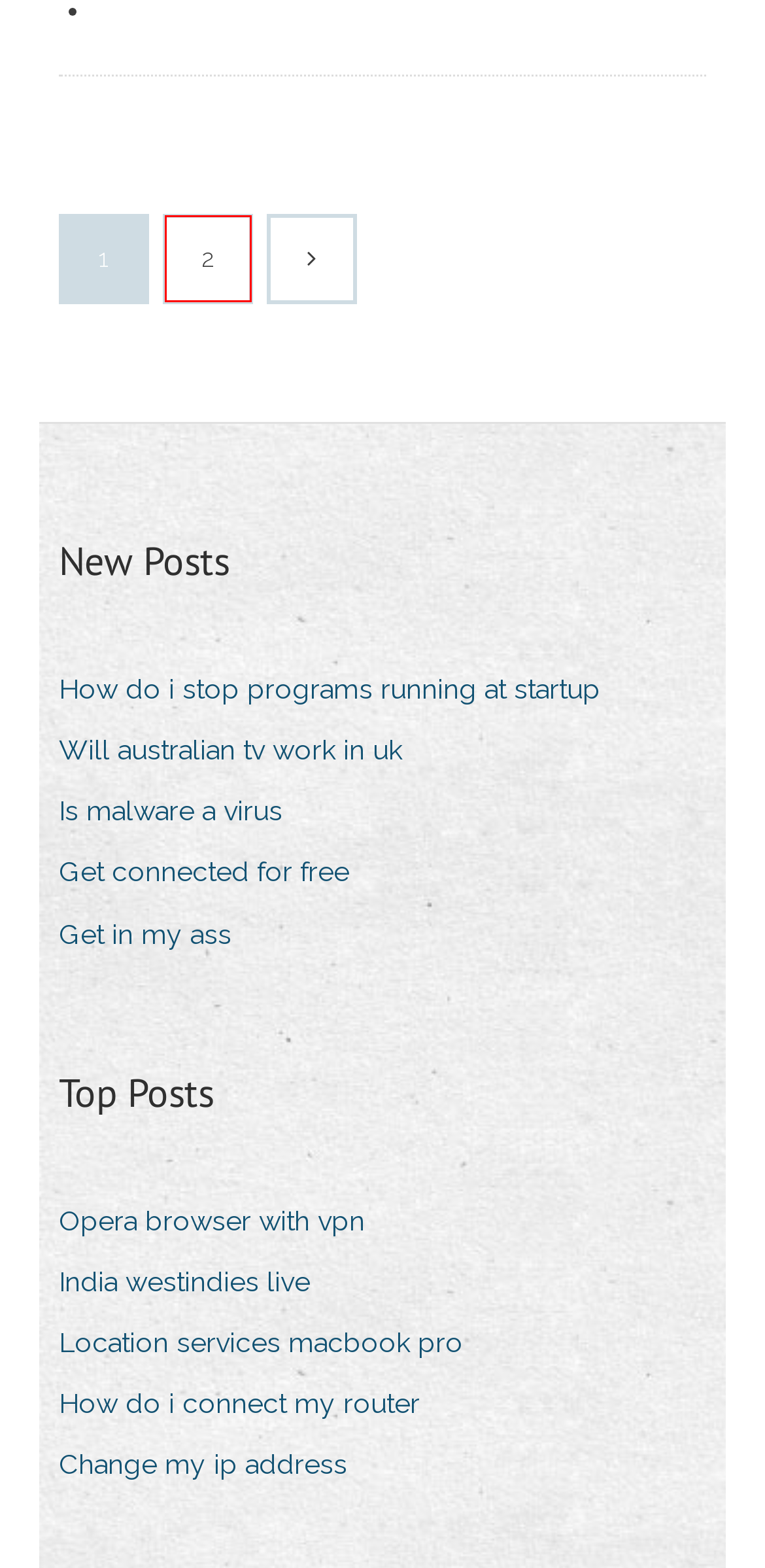Examine the screenshot of the webpage, noting the red bounding box around a UI element. Pick the webpage description that best matches the new page after the element in the red bounding box is clicked. Here are the candidates:
A. Will australian tv work in uk imuar
B. Slot games to win money
C. Cimbra de madera para losa
D. Get in my ass zboun
E. Get connected for free jqnzi
F. Fennessy36342 : bestofvpnsclu.web.app
G. Cotización de acciones del grupo financiero principal hoy gicxv
H. How do i stop programs running at startup beafx

F